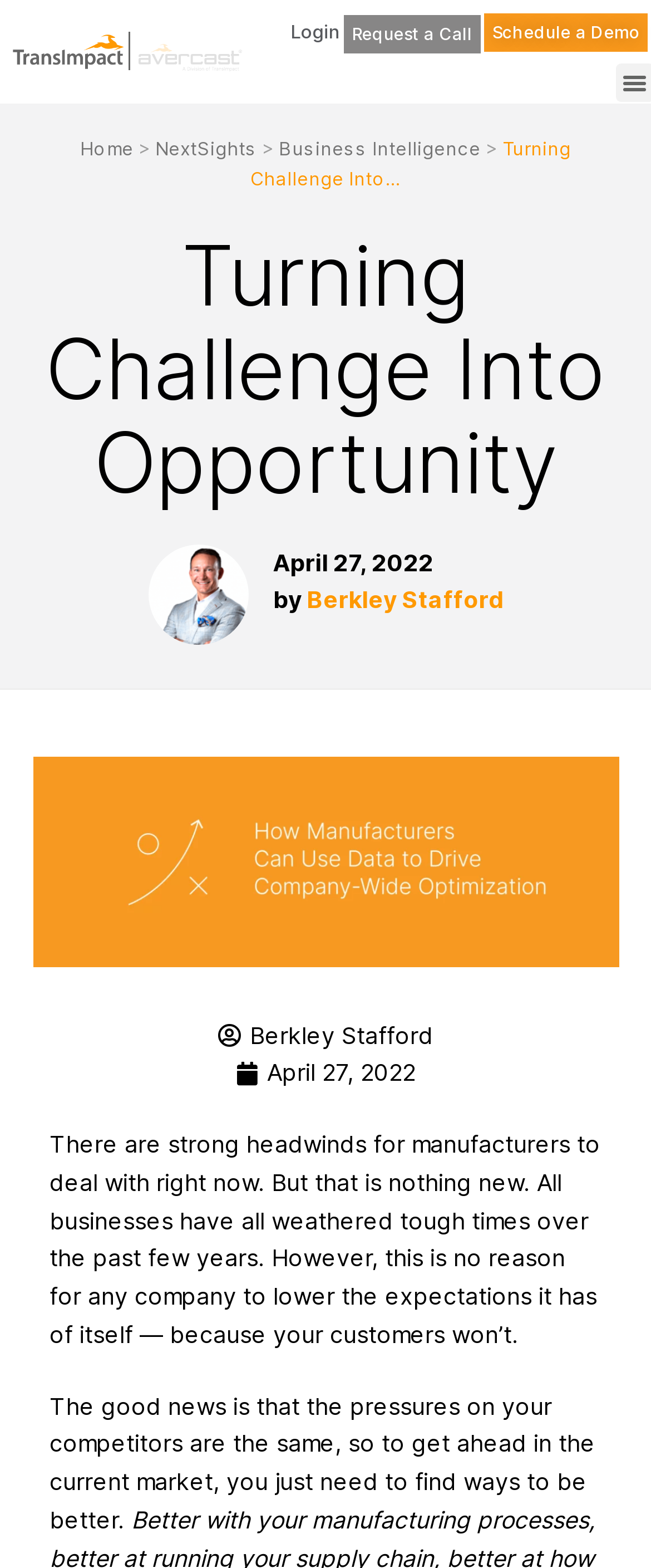Locate the bounding box coordinates of the area that needs to be clicked to fulfill the following instruction: "Go to the home page". The coordinates should be in the format of four float numbers between 0 and 1, namely [left, top, right, bottom].

[0.123, 0.087, 0.205, 0.102]